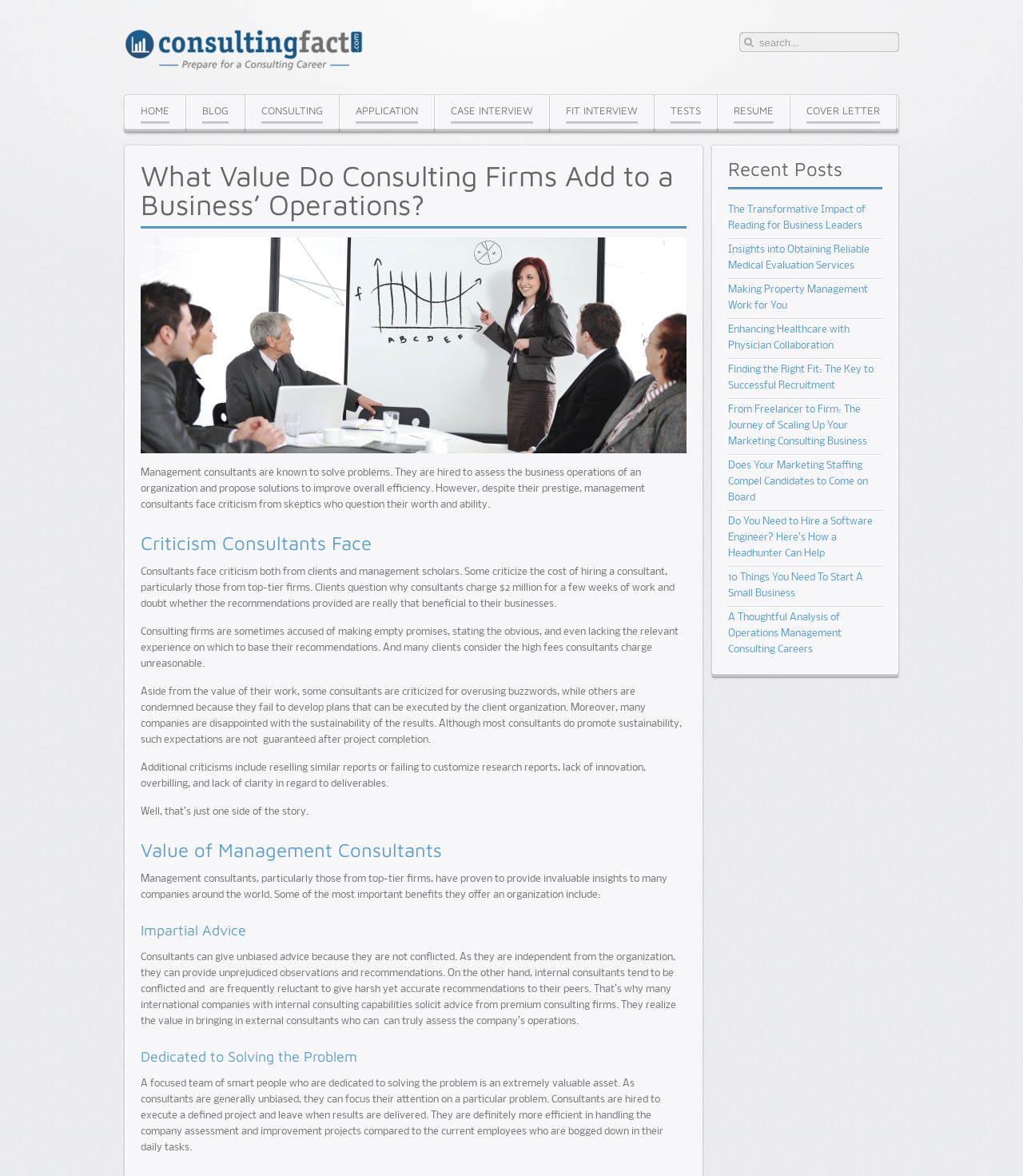Please provide a one-word or phrase answer to the question: 
What is one criticism of management consultants?

Overusing buzzwords